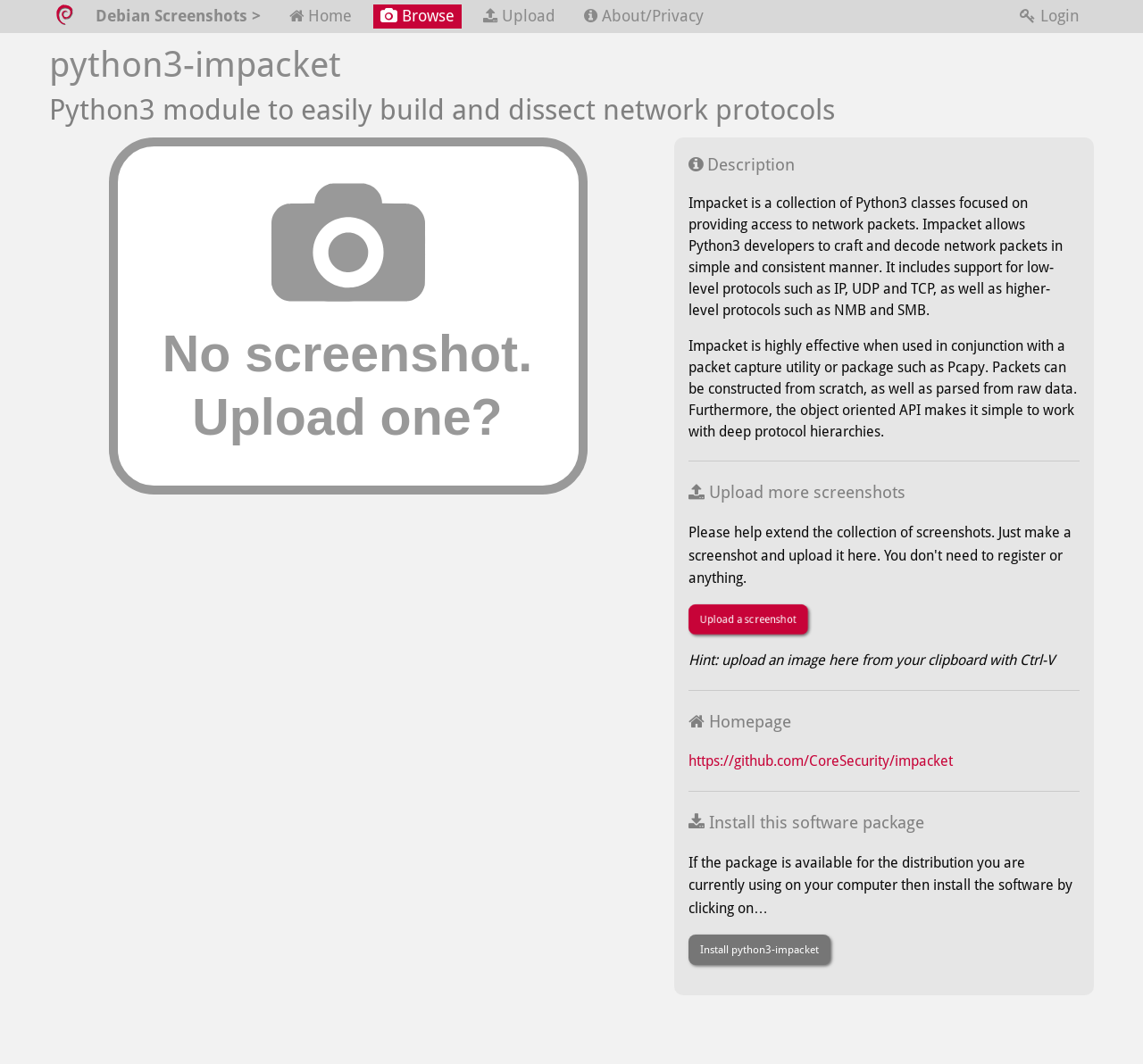Find the bounding box coordinates for the element that must be clicked to complete the instruction: "Go to the home page". The coordinates should be four float numbers between 0 and 1, indicated as [left, top, right, bottom].

[0.247, 0.004, 0.314, 0.027]